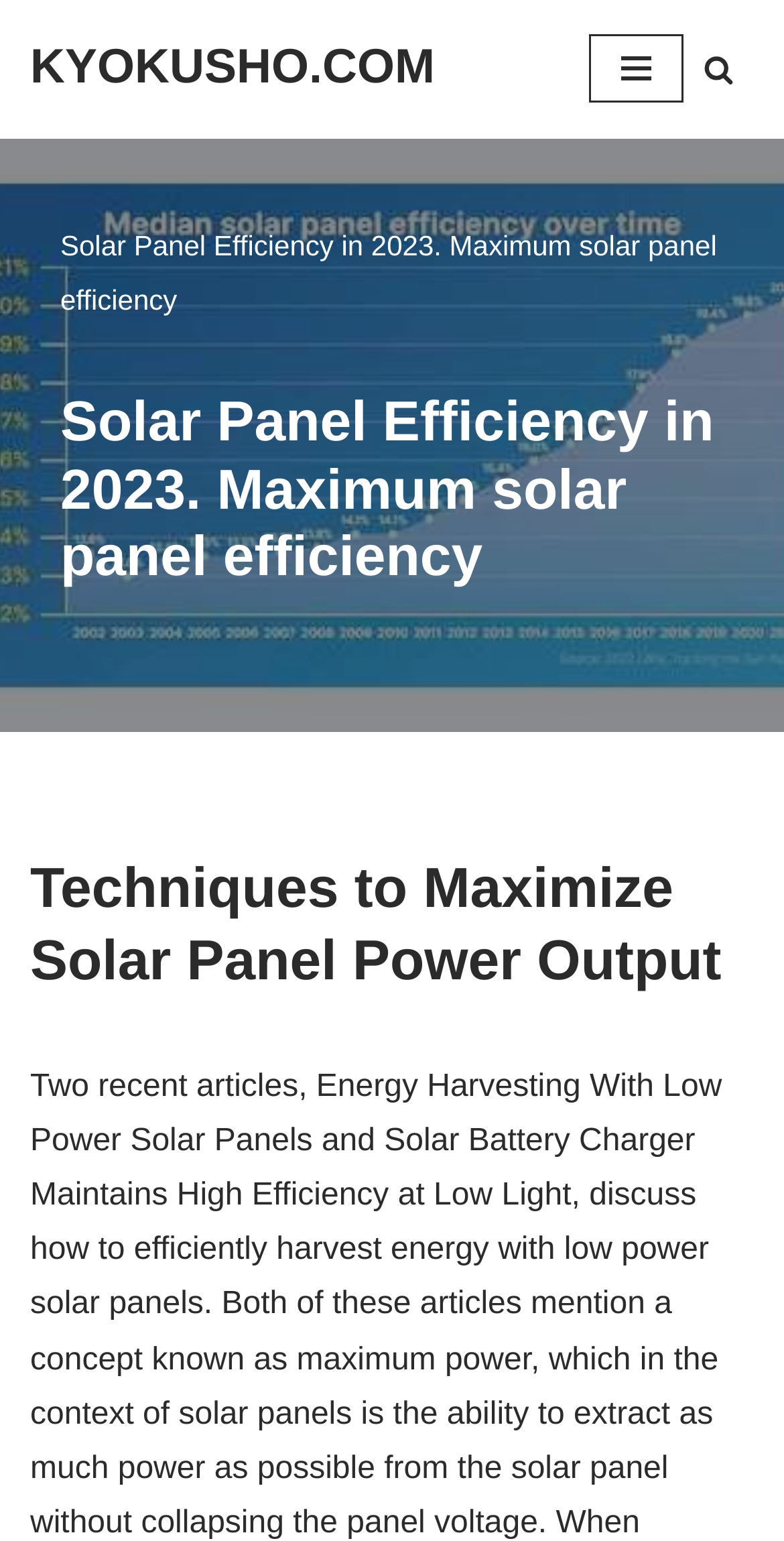Answer the question below using just one word or a short phrase: 
What is the purpose of the button in the top right corner?

Navigation Menu